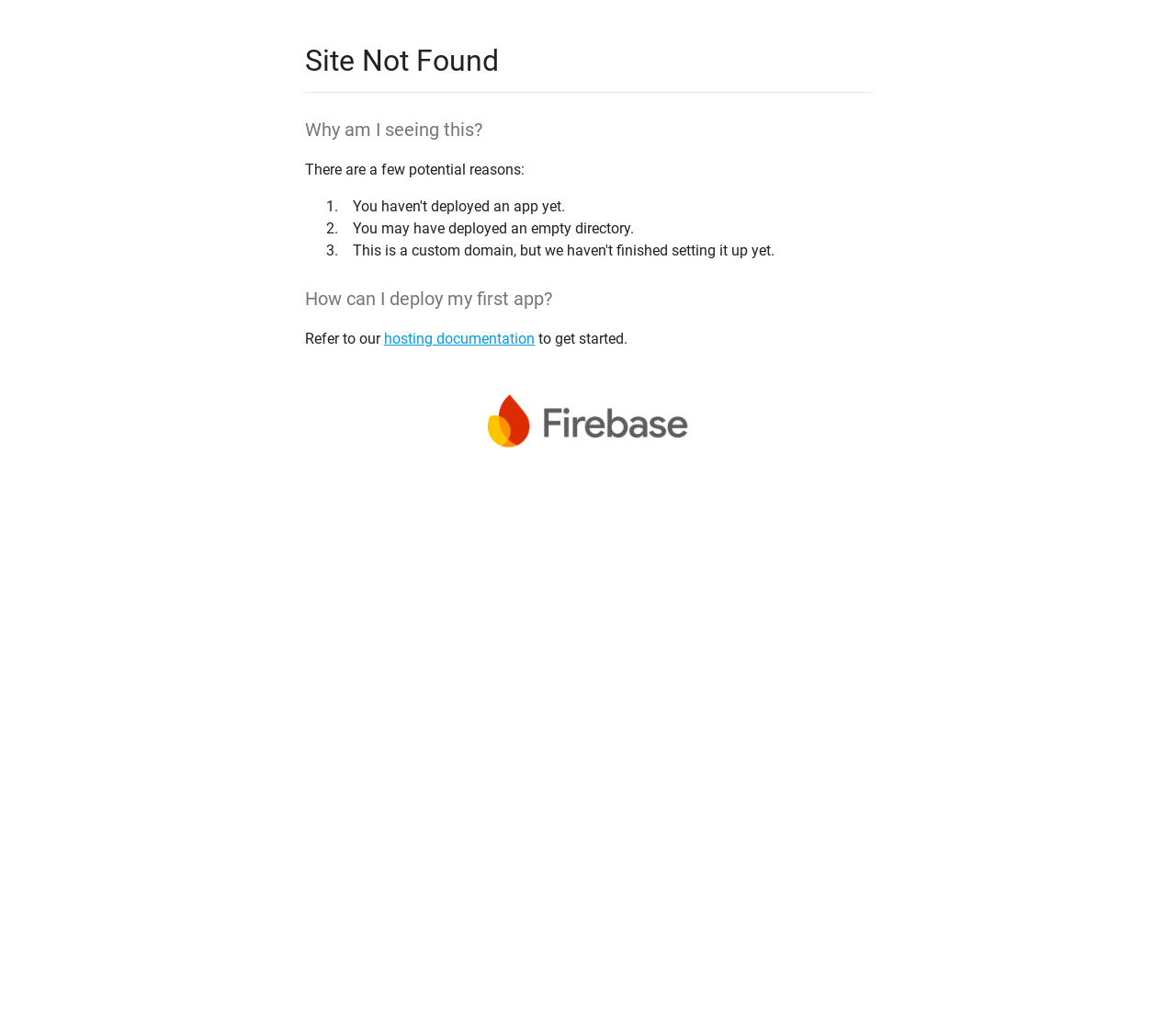Using the description: "parent_node: Site Not Found", identify the bounding box of the corresponding UI element in the screenshot.

[0.259, 0.39, 0.741, 0.451]